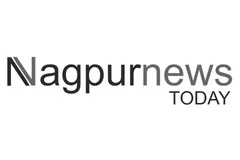Consider the image and give a detailed and elaborate answer to the question: 
What is emphasized in uppercase in the logo?

The question asks what is emphasized in uppercase in the logo. The caption states that 'TODAY' is emphasized in uppercase, contrasting sharply against the rest of the text, which implies that the answer is 'TODAY'.